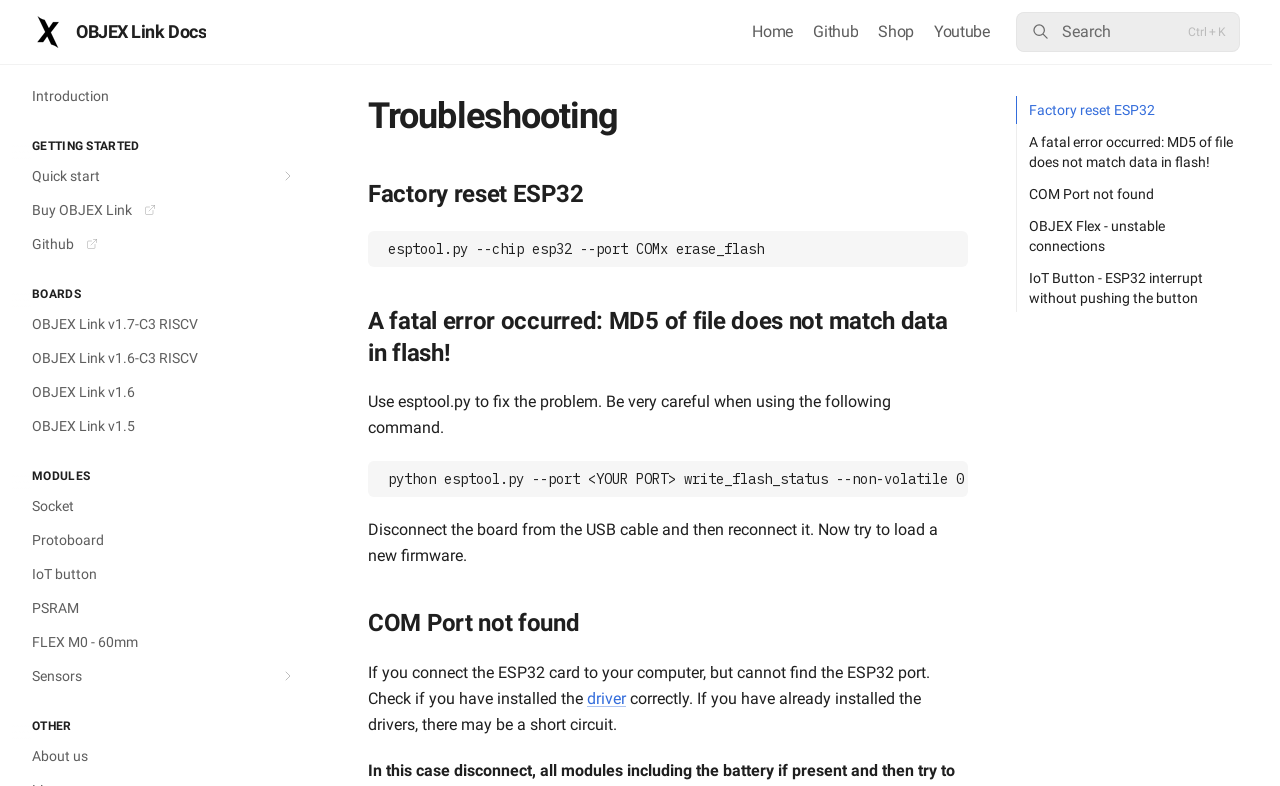Give a detailed account of the webpage, highlighting key information.

The webpage is a troubleshooting guide for OBJEX Link Docs. At the top, there is a logo and a heading "OBJEX Link Docs" on the left, and a navigation menu with links to "Home", "Github", "Shop", and "Youtube" on the right. Below the navigation menu, there is a search button with a magnifying glass icon and a shortcut key "Ctrl + K" displayed next to it.

The main content of the webpage is divided into several sections. The first section is an introduction with a link to "Introduction" and a heading "GETTING STARTED". Below this section, there are links to "Quick start", "Buy OBJEX Link", and "Github" with icons next to each link.

The next section is titled "BOARDS" and lists several links to different versions of OBJEX Link boards, including "OBJEX Link v1.7-C3 RISCV", "OBJEX Link v1.6-C3 RISCV", and others.

The following section is titled "MODULES" and lists links to various modules, including "Socket", "Protoboard", "IoT button", and others.

The next section is titled "OTHER" and has a link to "About us".

The main troubleshooting guide starts below this section, with a heading "Troubleshooting" and several subheadings, including "Factory reset ESP32", "A fatal error occurred: MD5 of file does not match data in flash!", and "COM Port not found". Each subheading has a link to a direct heading and a brief description of the problem and its solution. The solutions include code snippets and step-by-step instructions.

On the right side of the webpage, there is a list of links to various troubleshooting topics, including "Factory reset ESP32", "A fatal error occurred: MD5 of file does not match data in flash!", and others.